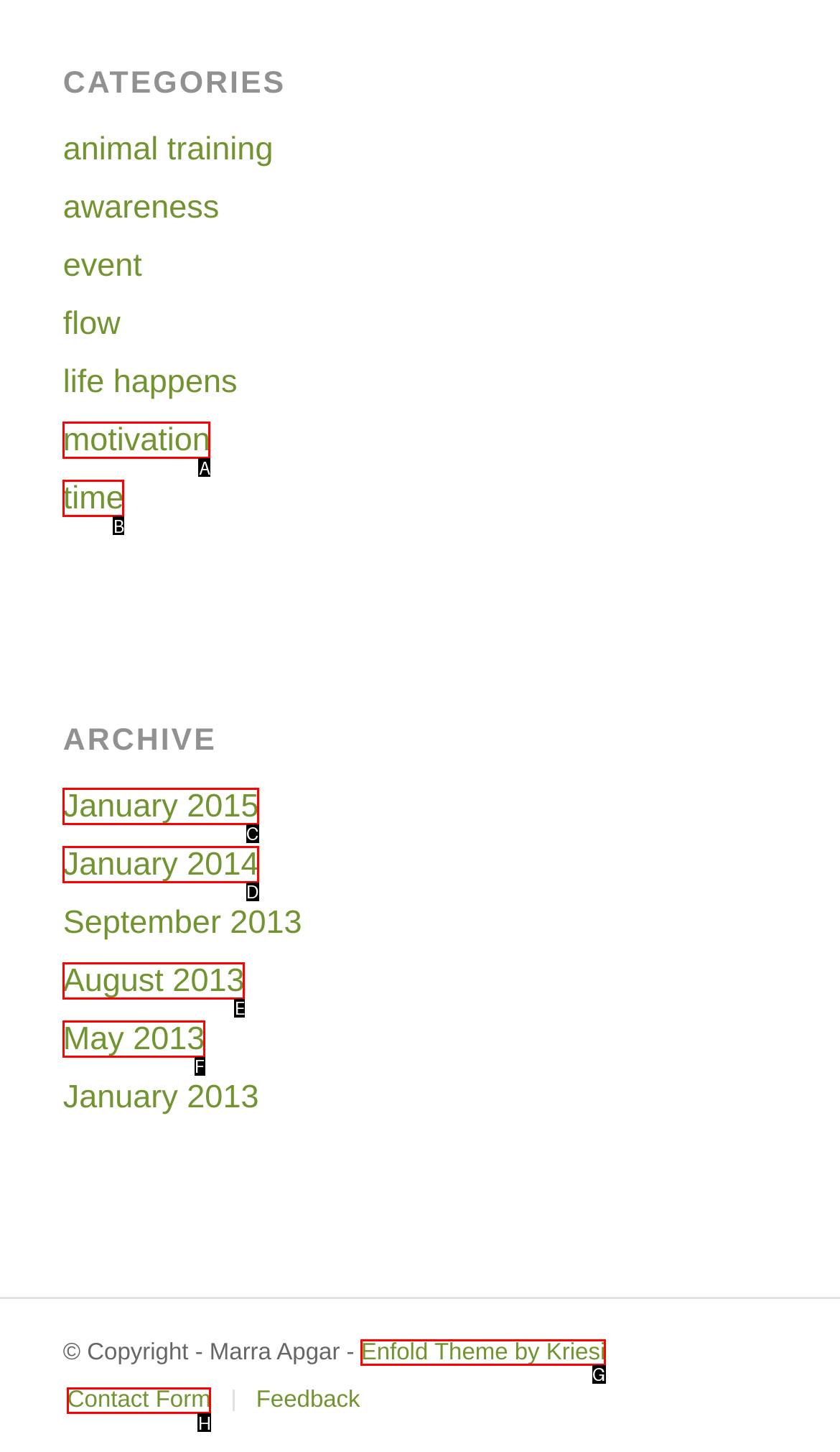Identify the matching UI element based on the description: Enfold Theme by Kriesi
Reply with the letter from the available choices.

G